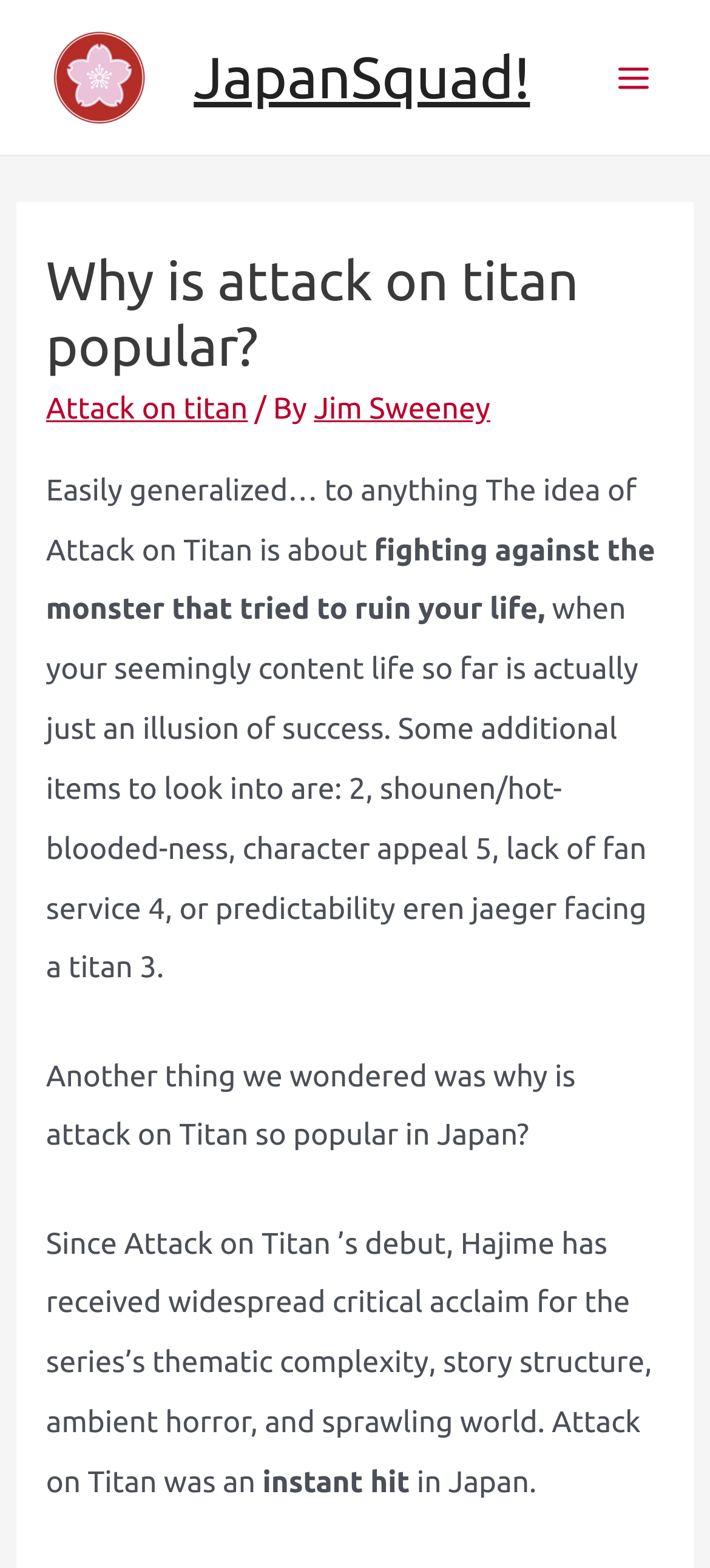Identify the coordinates of the bounding box for the element described below: "JapanSquad!". Return the coordinates as four float numbers between 0 and 1: [left, top, right, bottom].

[0.273, 0.028, 0.746, 0.07]